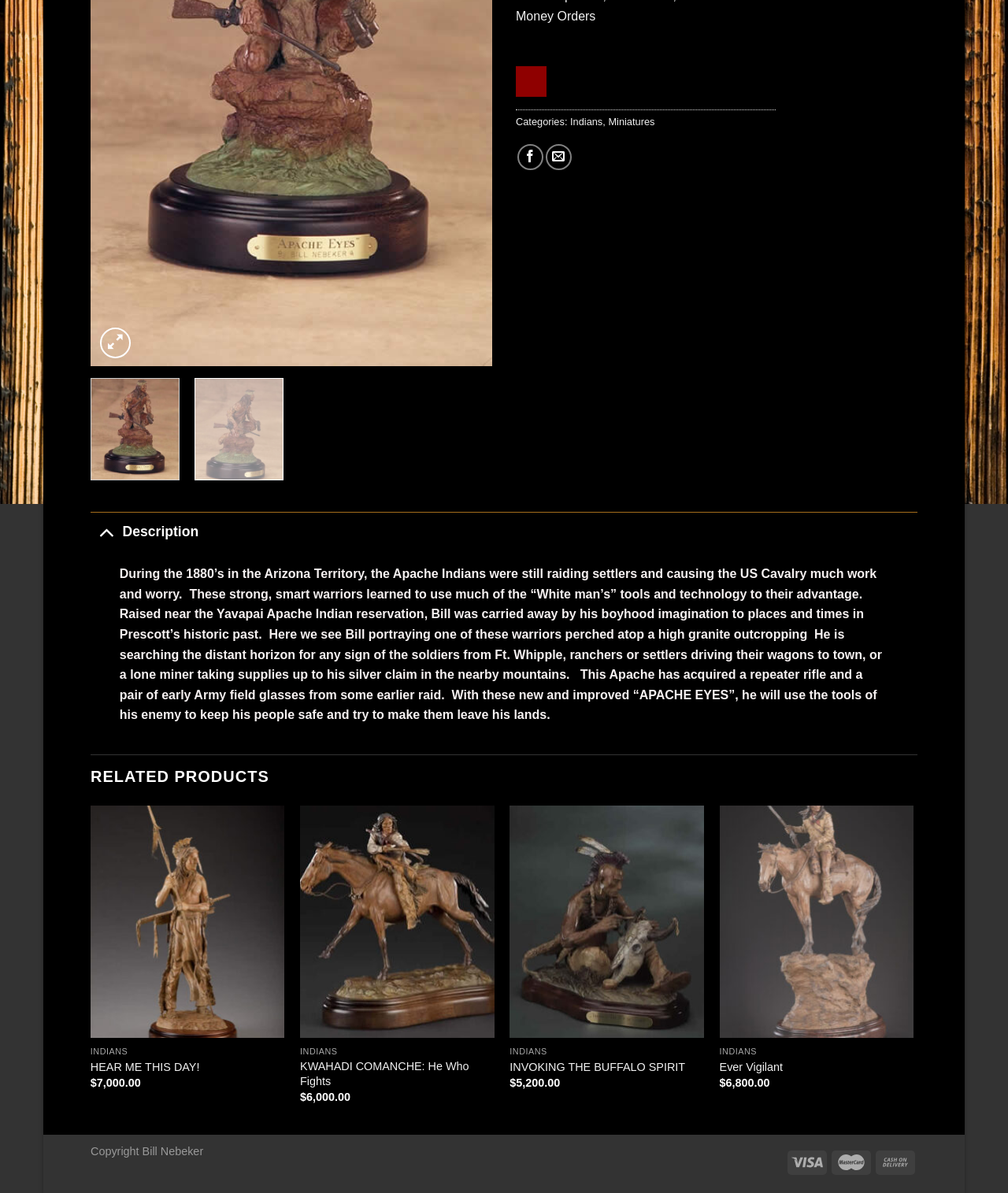Given the description "aria-label="INVOKING THE BUFFALO SPIRIT"", determine the bounding box of the corresponding UI element.

[0.506, 0.675, 0.698, 0.87]